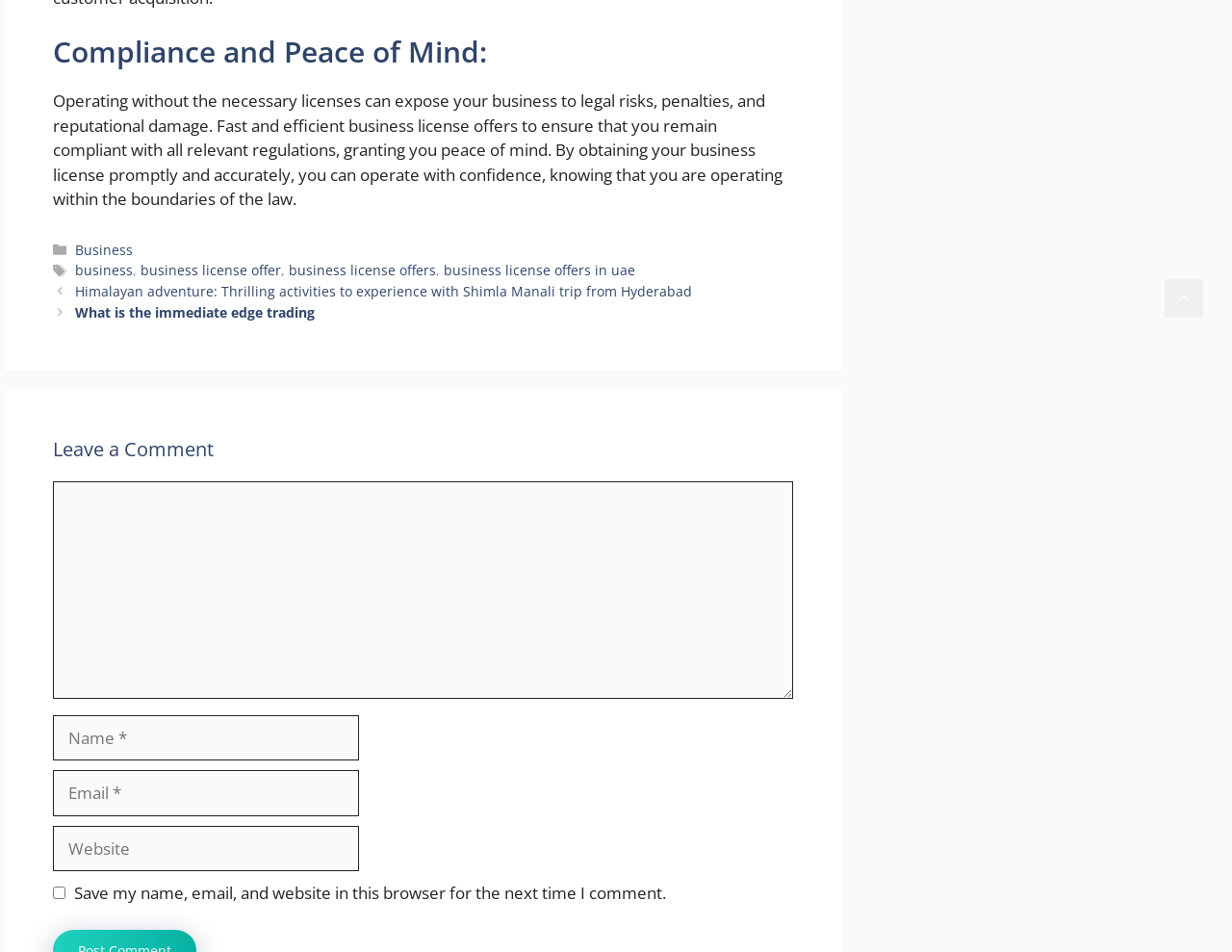Identify the bounding box coordinates of the area that should be clicked in order to complete the given instruction: "Click on the 'Business' category". The bounding box coordinates should be four float numbers between 0 and 1, i.e., [left, top, right, bottom].

[0.061, 0.252, 0.108, 0.272]